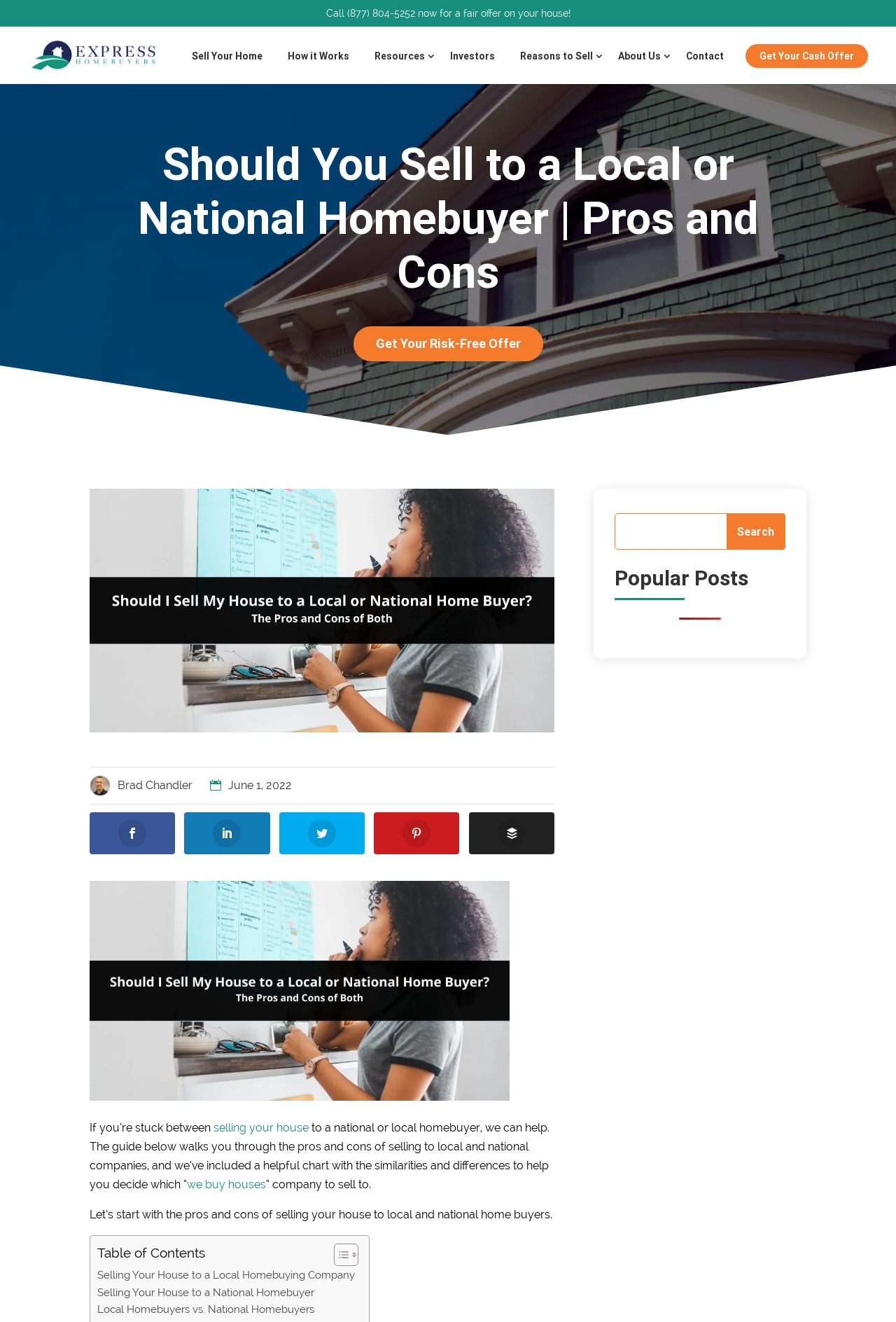Utilize the details in the image to give a detailed response to the question: What is the phone number to call for a fair offer?

I found the phone number by looking at the top section of the webpage, where it says 'Call (877) 804-5252 now for a fair offer on your house!'.